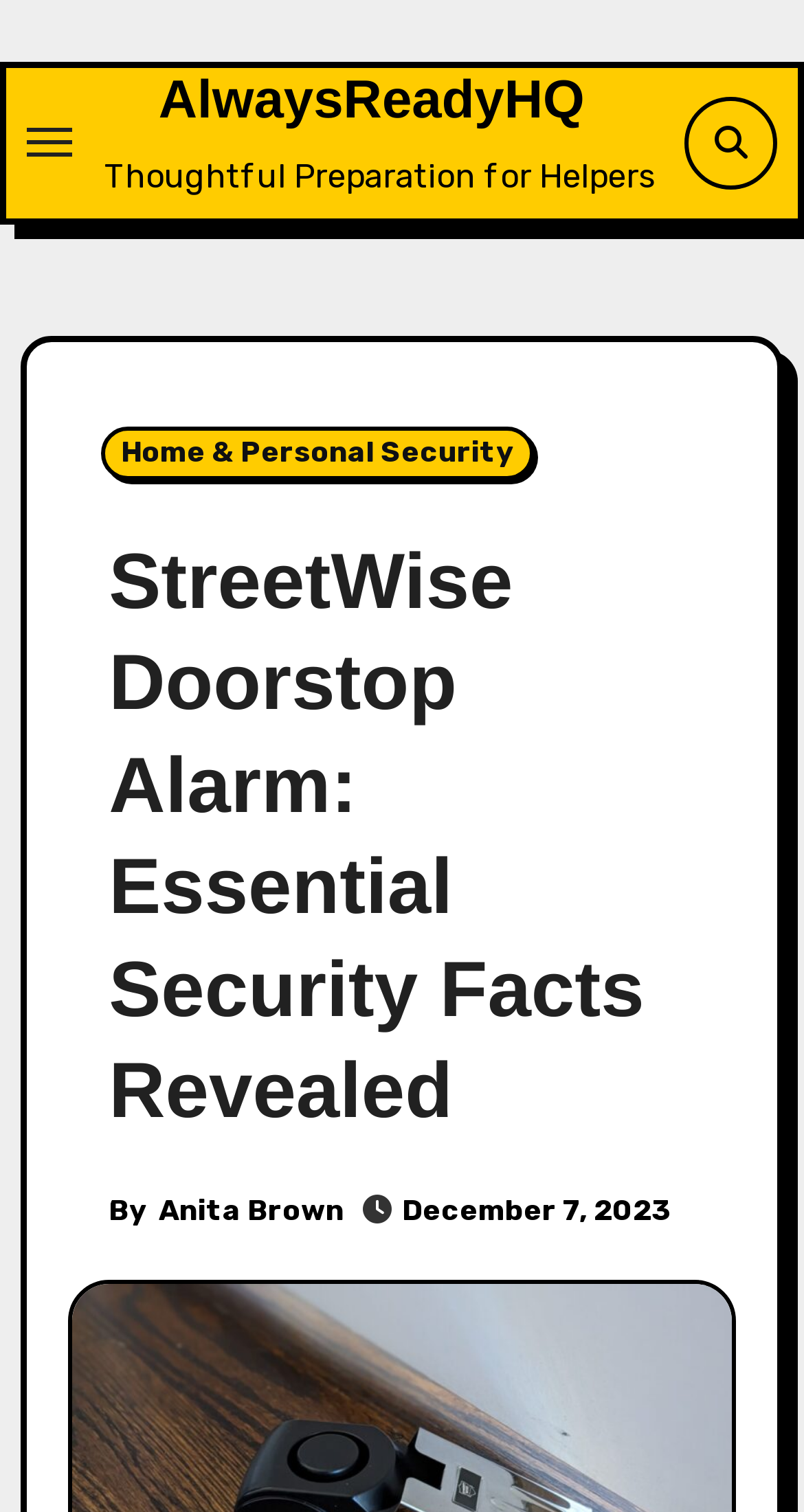Extract the bounding box of the UI element described as: "Anita Brown".

[0.197, 0.789, 0.428, 0.812]